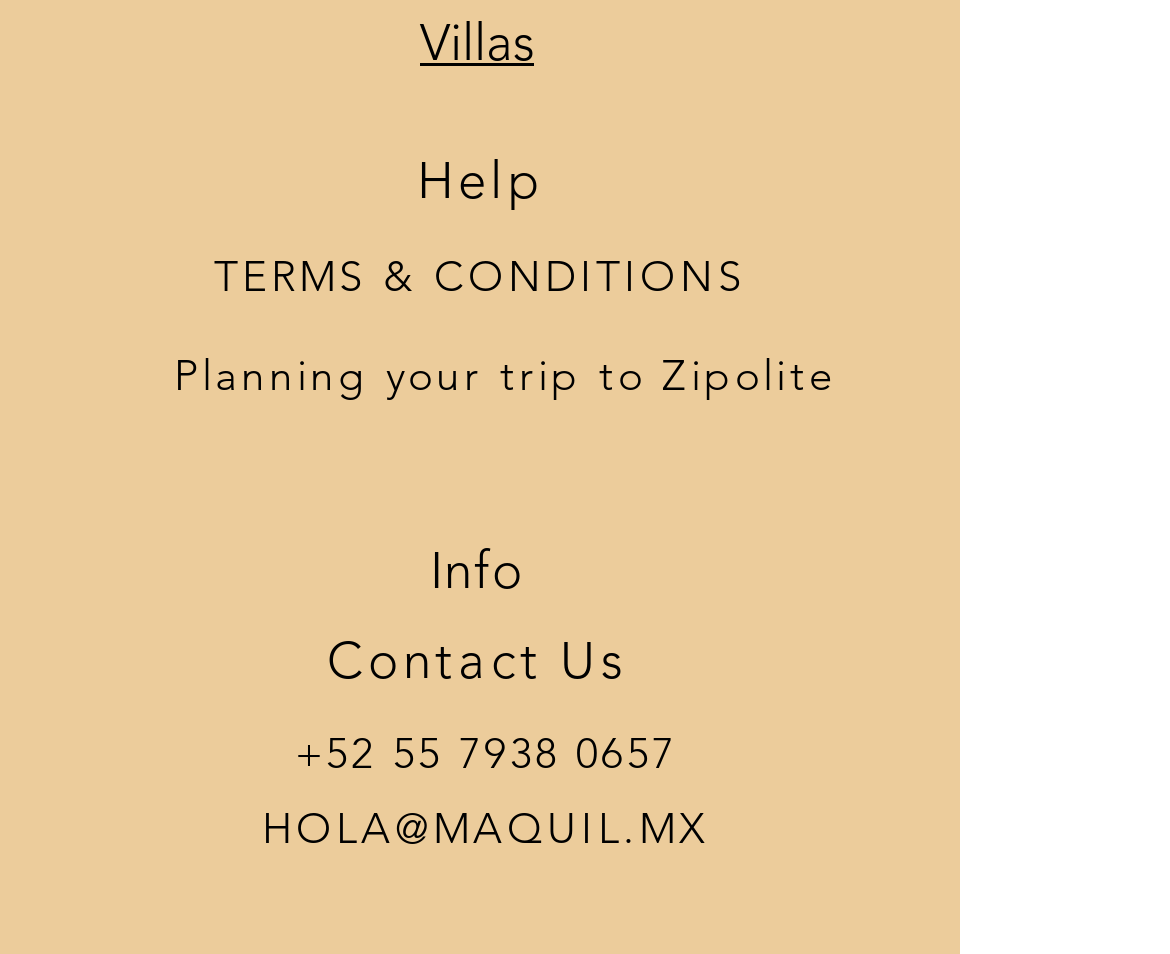Kindly respond to the following question with a single word or a brief phrase: 
How many StaticText elements are there on the webpage?

3